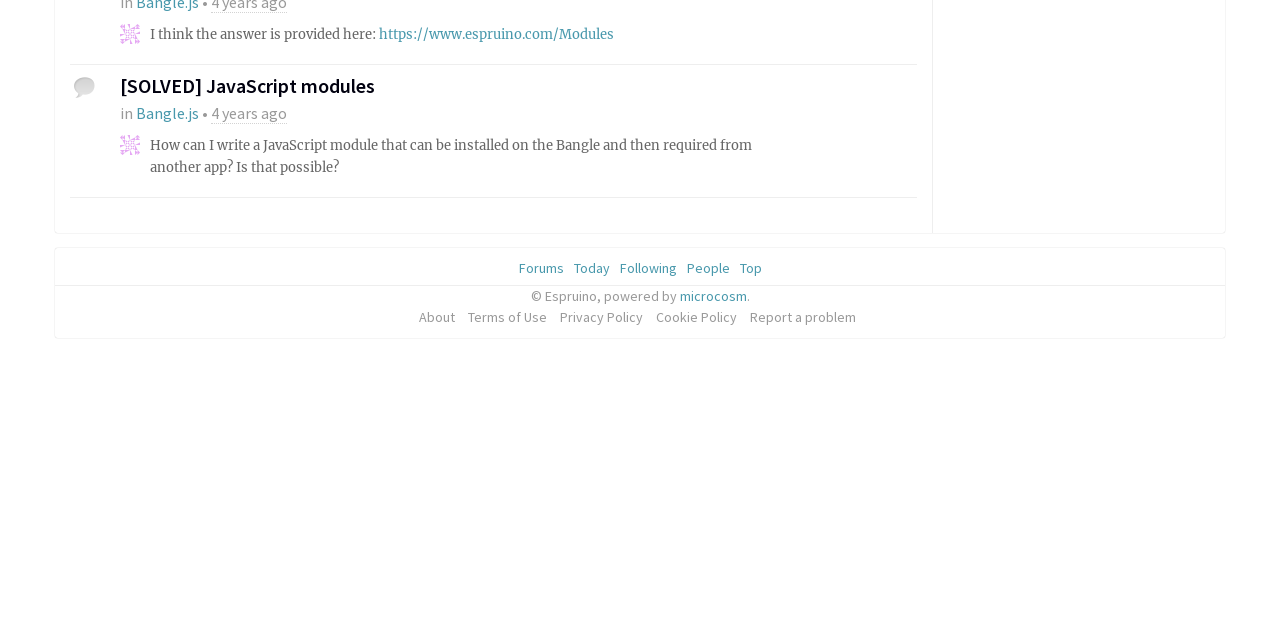Predict the bounding box coordinates for the UI element described as: "Report a problem". The coordinates should be four float numbers between 0 and 1, presented as [left, top, right, bottom].

[0.582, 0.48, 0.673, 0.512]